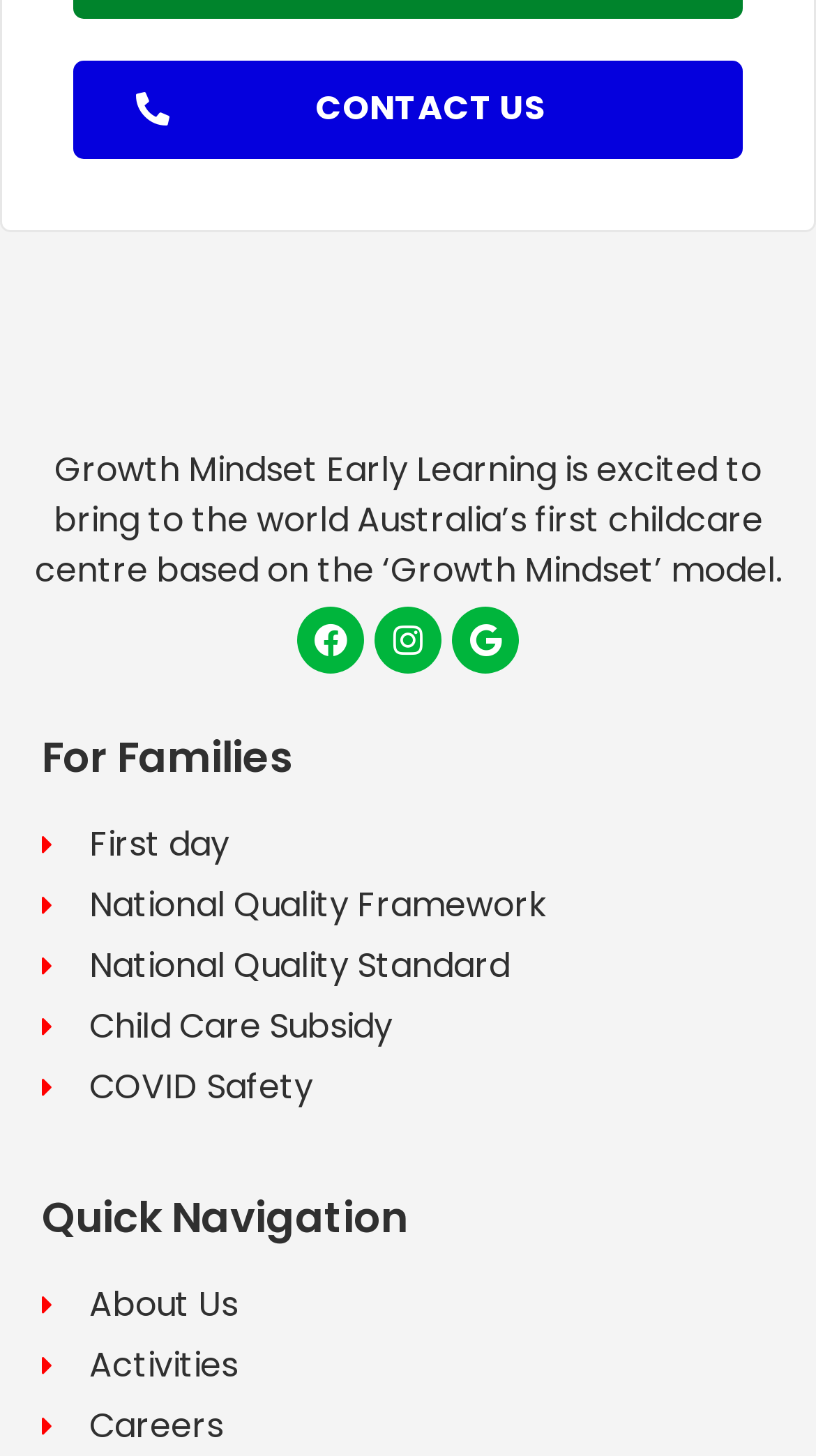Given the element description National Quality Framework, predict the bounding box coordinates for the UI element in the webpage screenshot. The format should be (top-left x, top-left y, bottom-right x, bottom-right y), and the values should be between 0 and 1.

[0.051, 0.604, 0.949, 0.639]